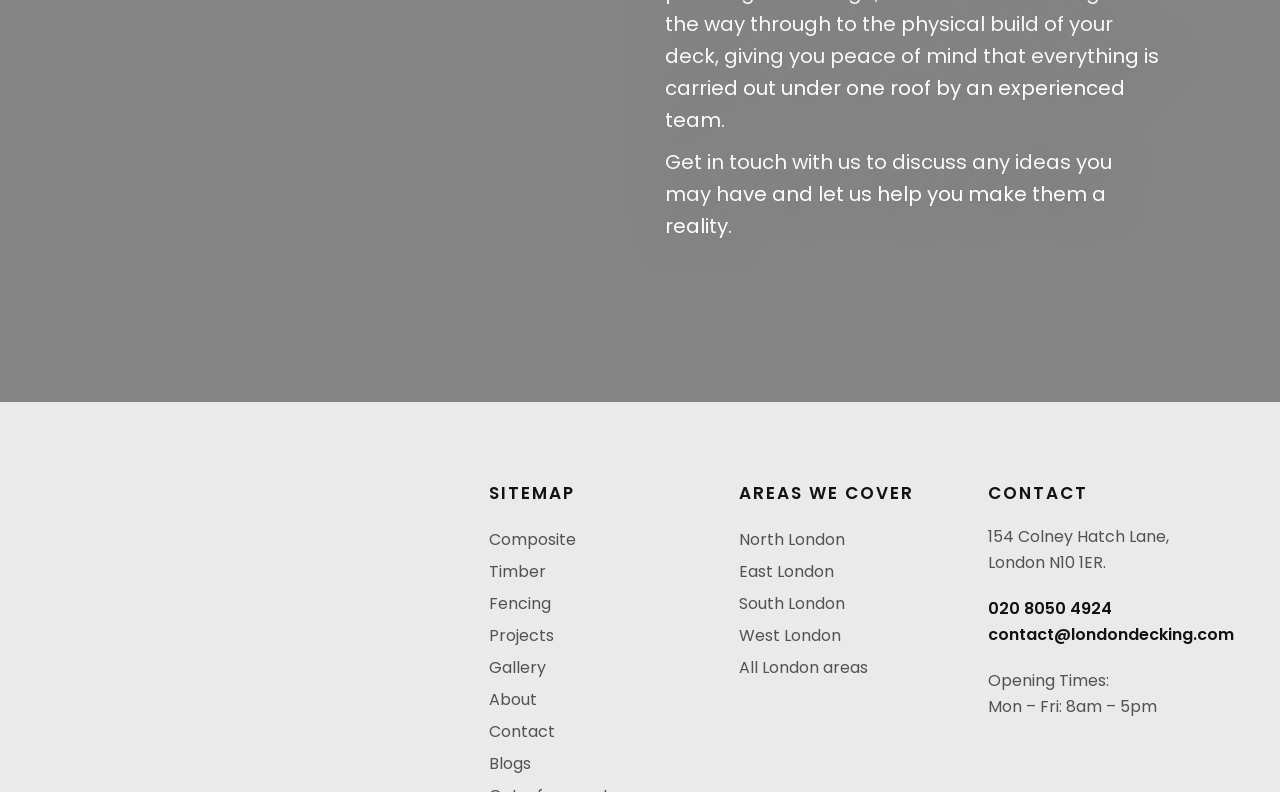Pinpoint the bounding box coordinates for the area that should be clicked to perform the following instruction: "Click on the 'Composite' link".

[0.382, 0.666, 0.559, 0.697]